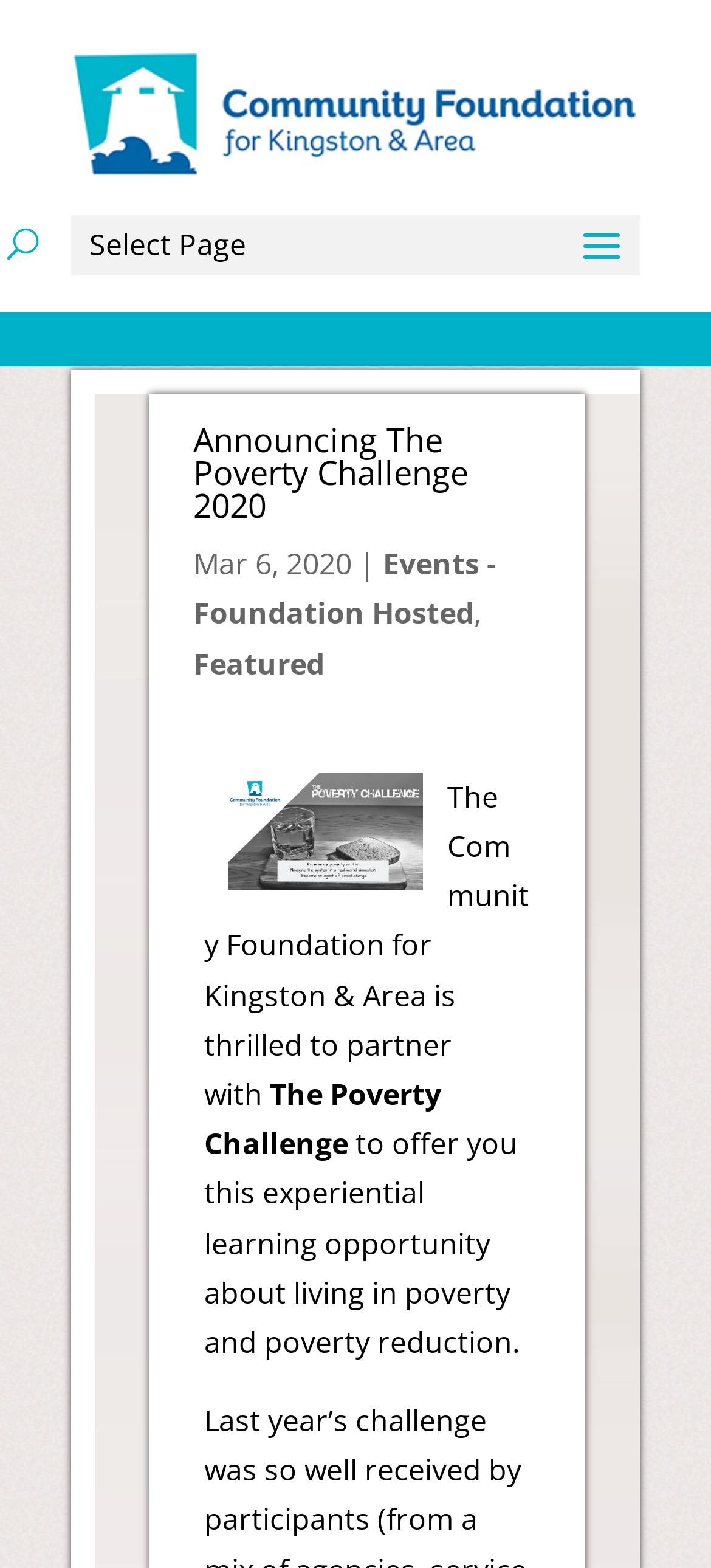Locate the UI element described by Featured in the provided webpage screenshot. Return the bounding box coordinates in the format (top-left x, top-left y, bottom-right x, bottom-right y), ensuring all values are between 0 and 1.

[0.272, 0.41, 0.456, 0.436]